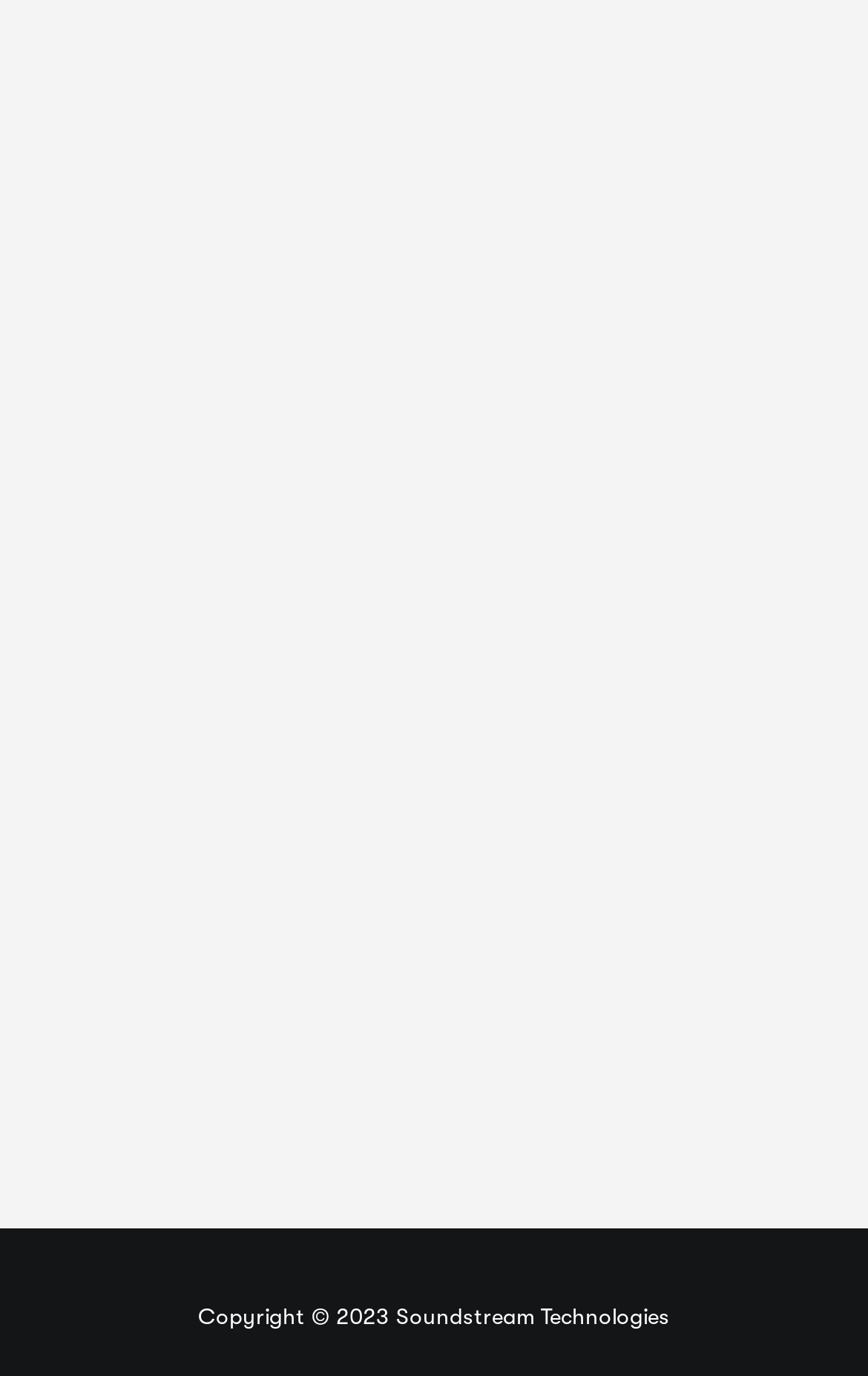What are the company links available?
Please use the image to provide a one-word or short phrase answer.

About Us, Contact Us, etc.